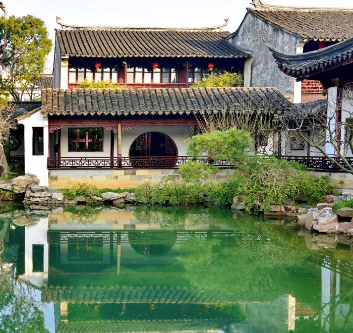Offer a detailed explanation of the image's components.

This serene image captures a quintessential scene from the Master-of-Nets Garden, an exquisite example of classical Chinese landscaping. The tranquil waters of the pond mirror the elegant architecture that features traditional wooden beams and intricate eaves, enhancing the harmony between nature and human design. Surrounding the pond, lush greenery and well-placed rocks create a peaceful atmosphere, inviting visitors to immerse themselves in the beauty of the garden. The reflection of the buildings on the water adds a sense of depth, illustrating the garden's ability to evoke a sense of boundlessness and unity. This space not only serves as a picturesque destination but also as a cultural treasure, enriched with history and artistry.